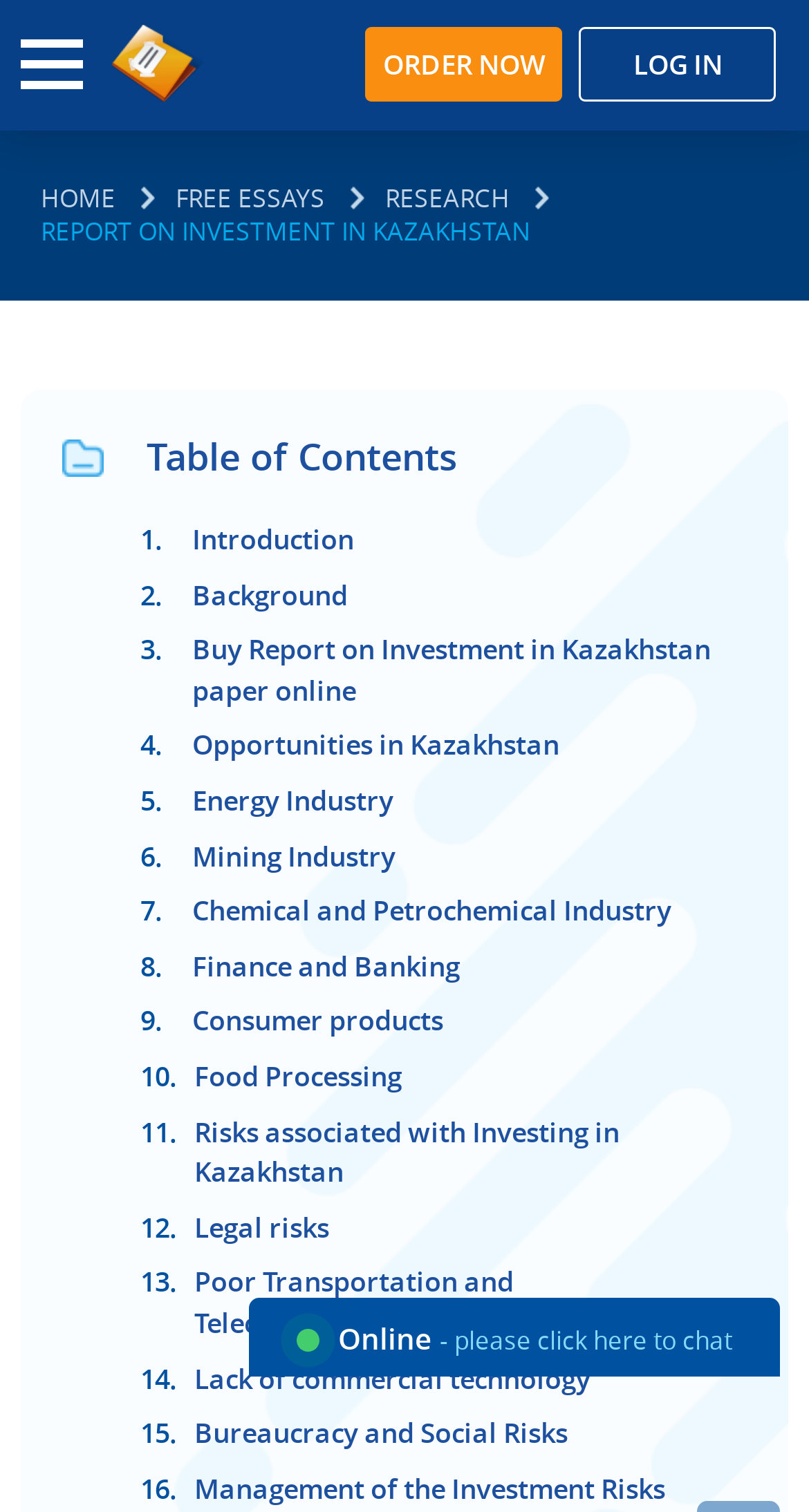Show me the bounding box coordinates of the clickable region to achieve the task as per the instruction: "Click on the 'ORDER NOW' button".

[0.474, 0.03, 0.674, 0.055]